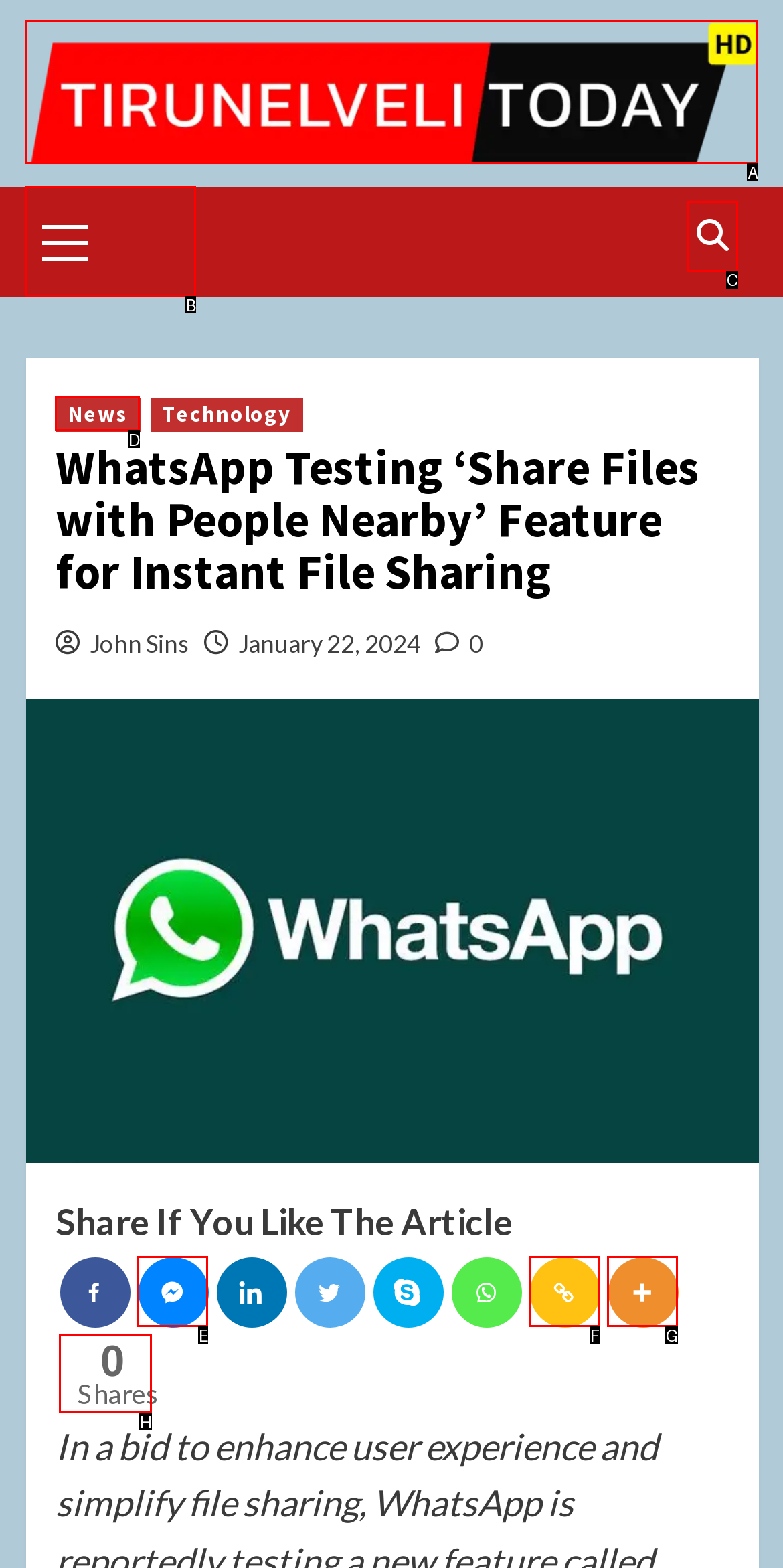Choose the HTML element that needs to be clicked for the given task: Open the Primary Menu Respond by giving the letter of the chosen option.

B